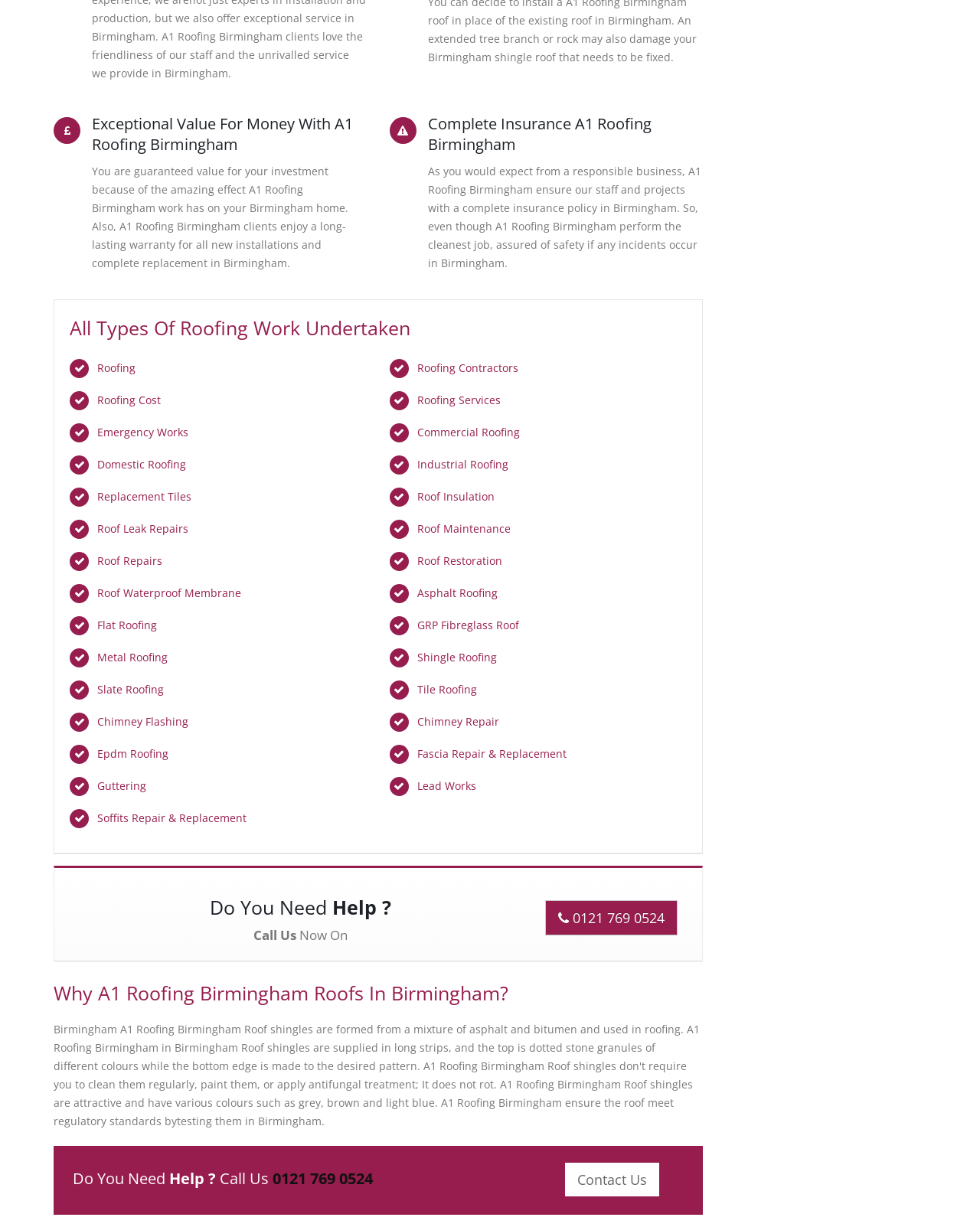What is the main focus of A1 Roofing Birmingham?
Please utilize the information in the image to give a detailed response to the question.

Based on the webpage content, it is clear that A1 Roofing Birmingham provides various roofing services, including new installations, complete replacement, and repair works, as mentioned in the headings and links on the page.